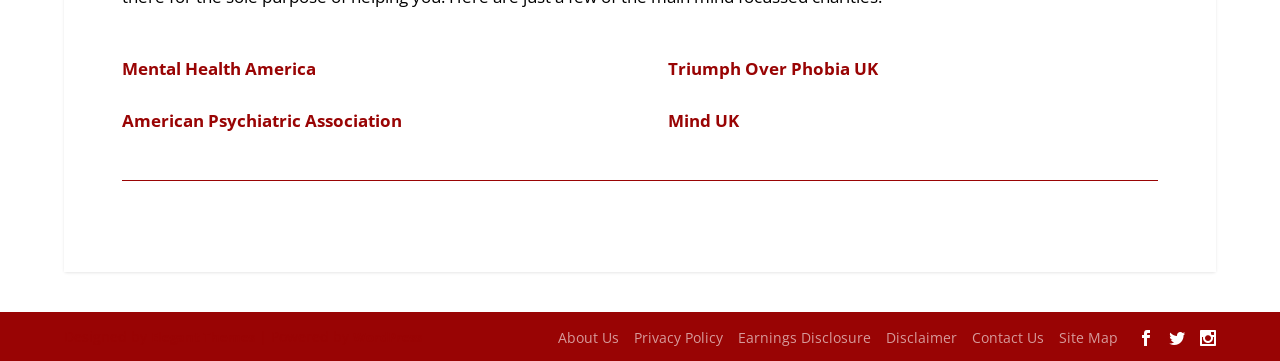Locate the bounding box coordinates of the element to click to perform the following action: 'go to About Us'. The coordinates should be given as four float values between 0 and 1, in the form of [left, top, right, bottom].

[0.436, 0.899, 0.484, 0.952]